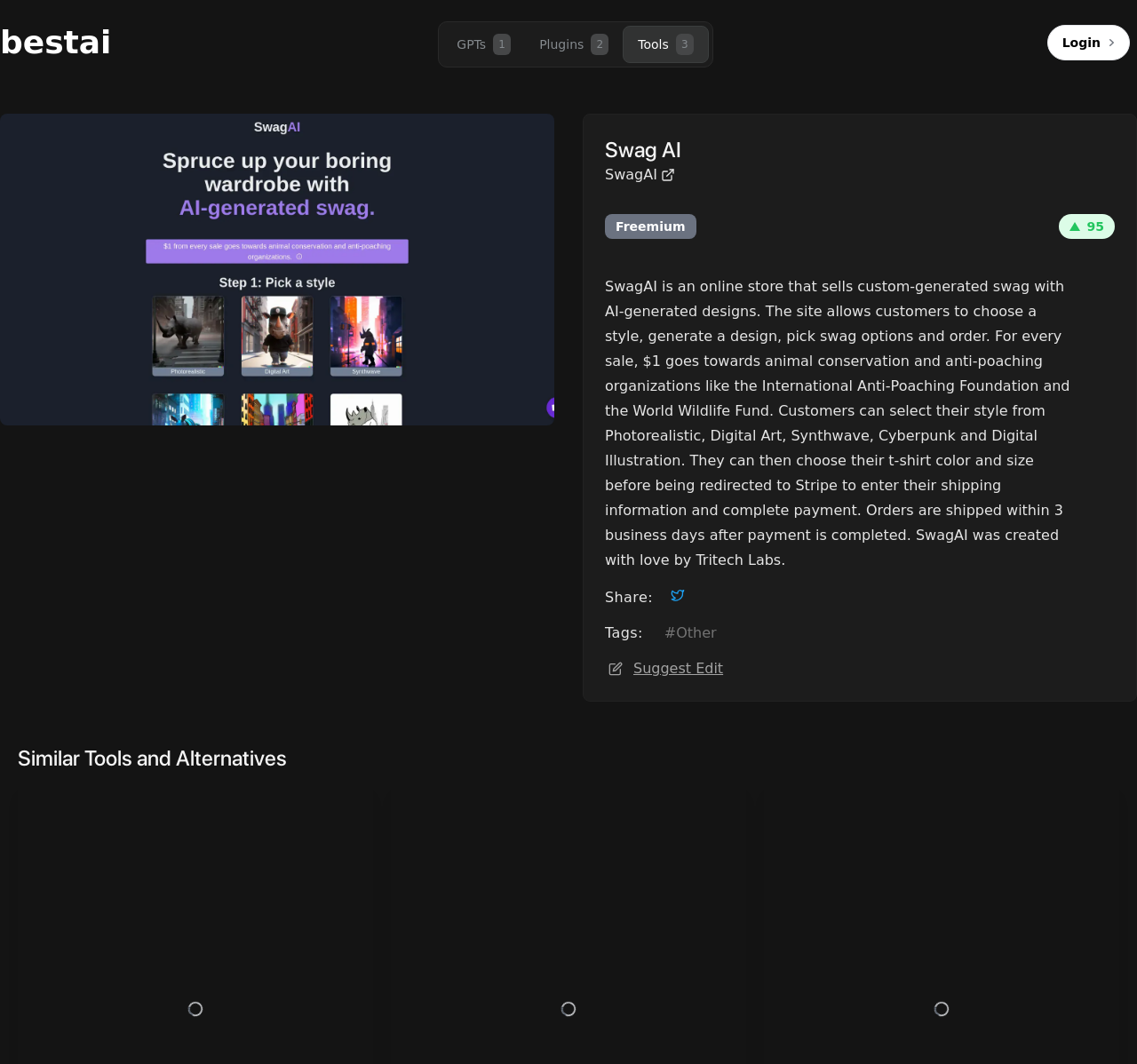Reply to the question with a brief word or phrase: What is the payment method used on this website?

Stripe